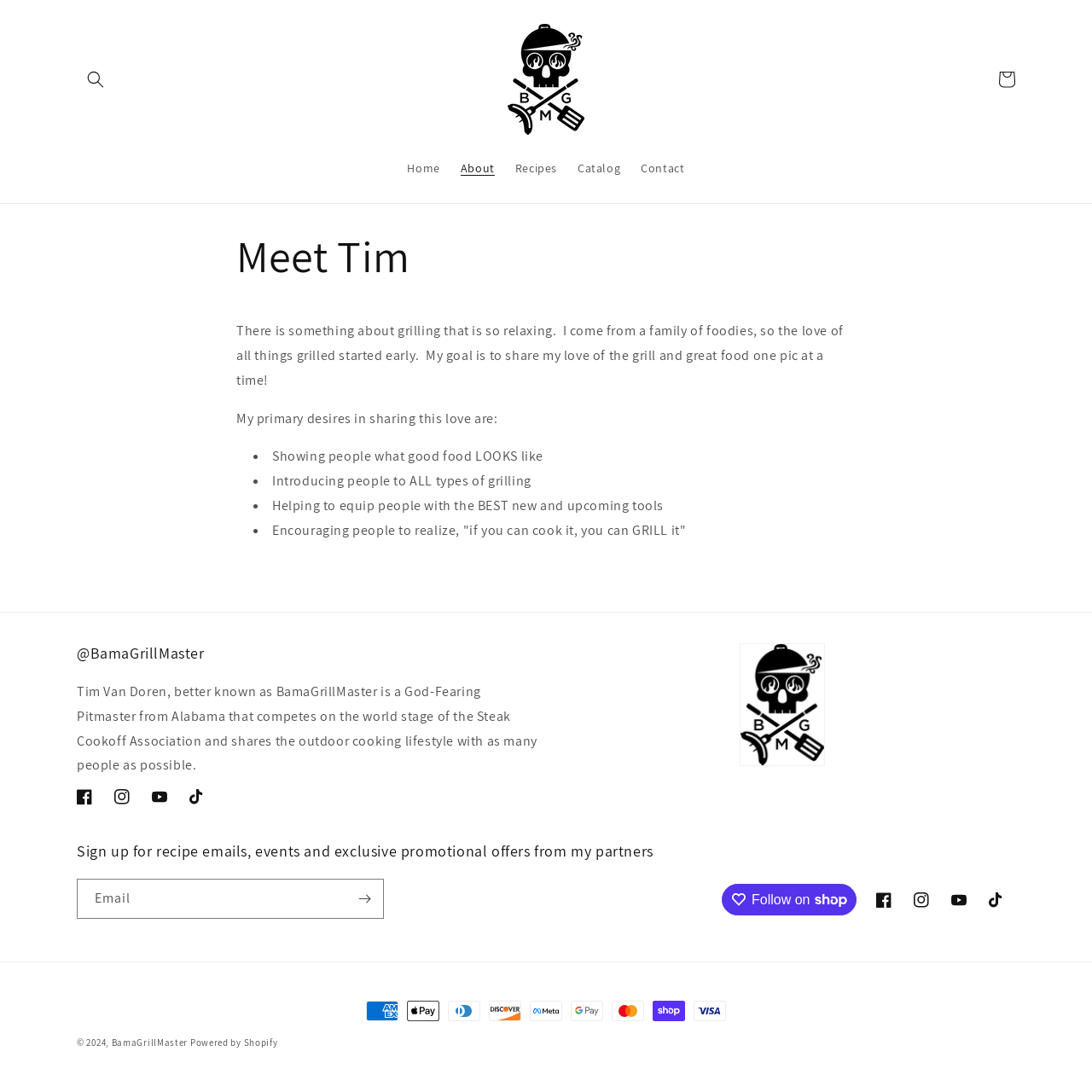Locate the bounding box coordinates of the clickable area to execute the instruction: "Subscribe to recipe emails". Provide the coordinates as four float numbers between 0 and 1, represented as [left, top, right, bottom].

[0.316, 0.804, 0.351, 0.841]